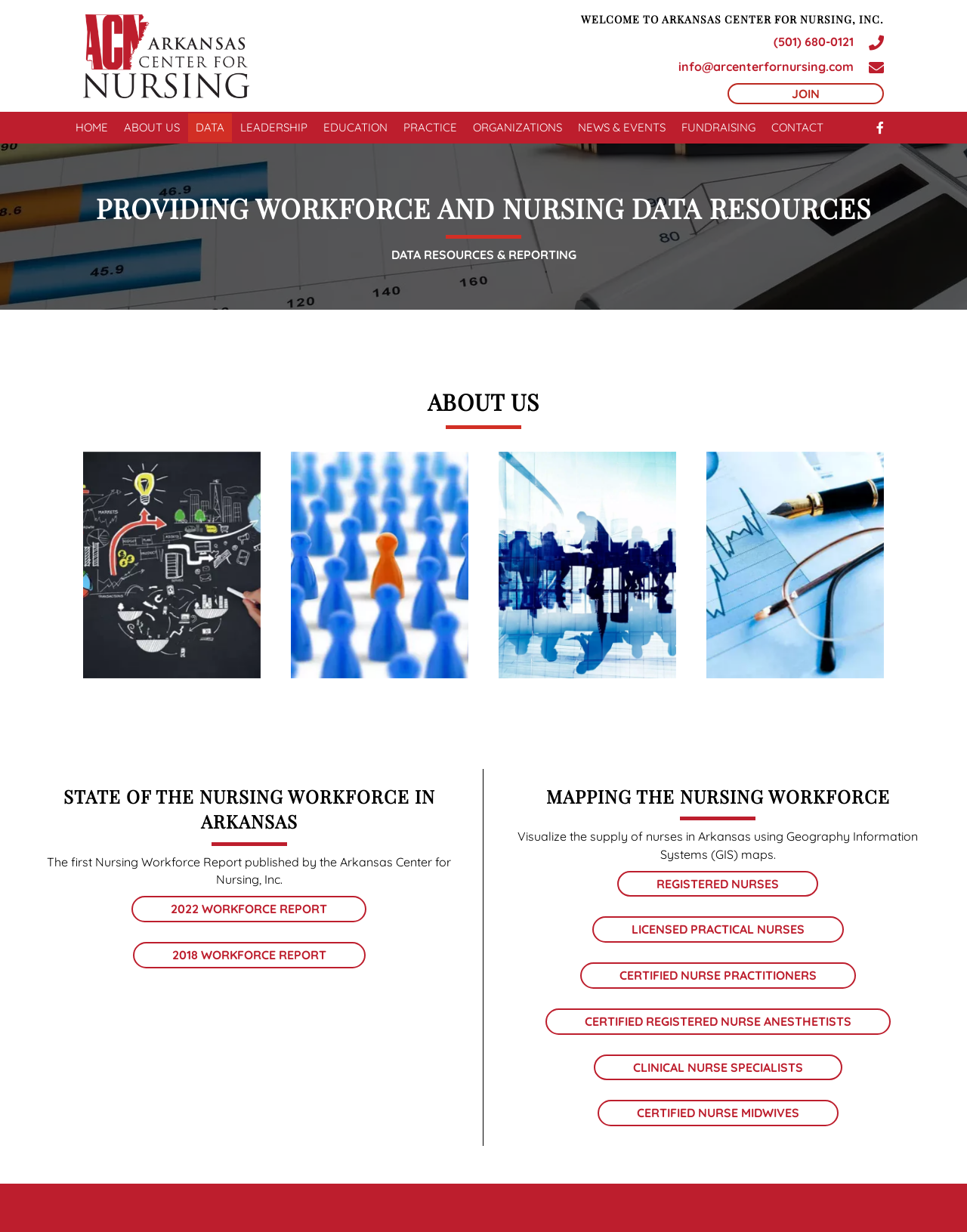Given the element description JOIN, identify the bounding box coordinates for the UI element on the webpage screenshot. The format should be (top-left x, top-left y, bottom-right x, bottom-right y), with values between 0 and 1.

[0.752, 0.067, 0.914, 0.085]